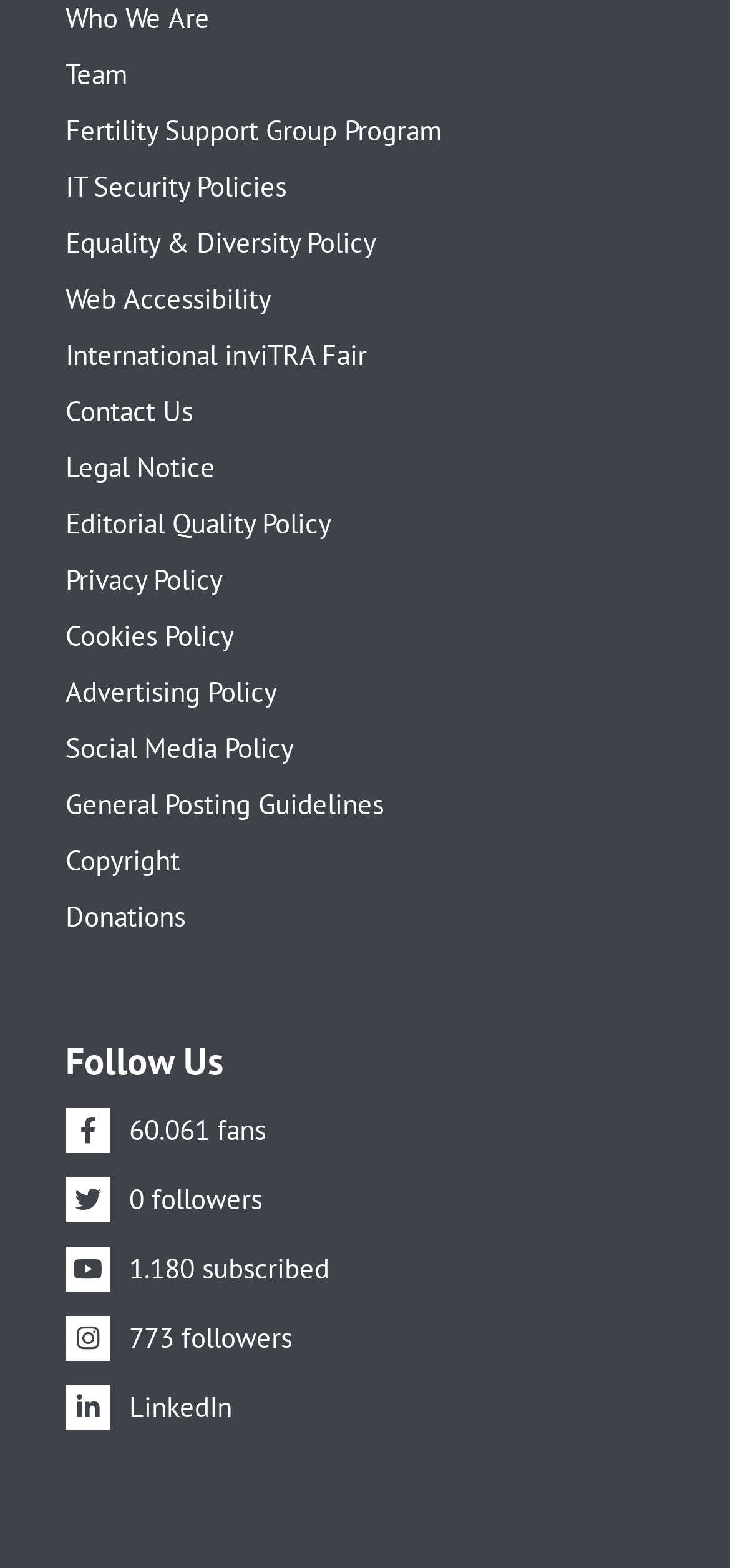Answer the question with a brief word or phrase:
How many social media platforms are listed?

5